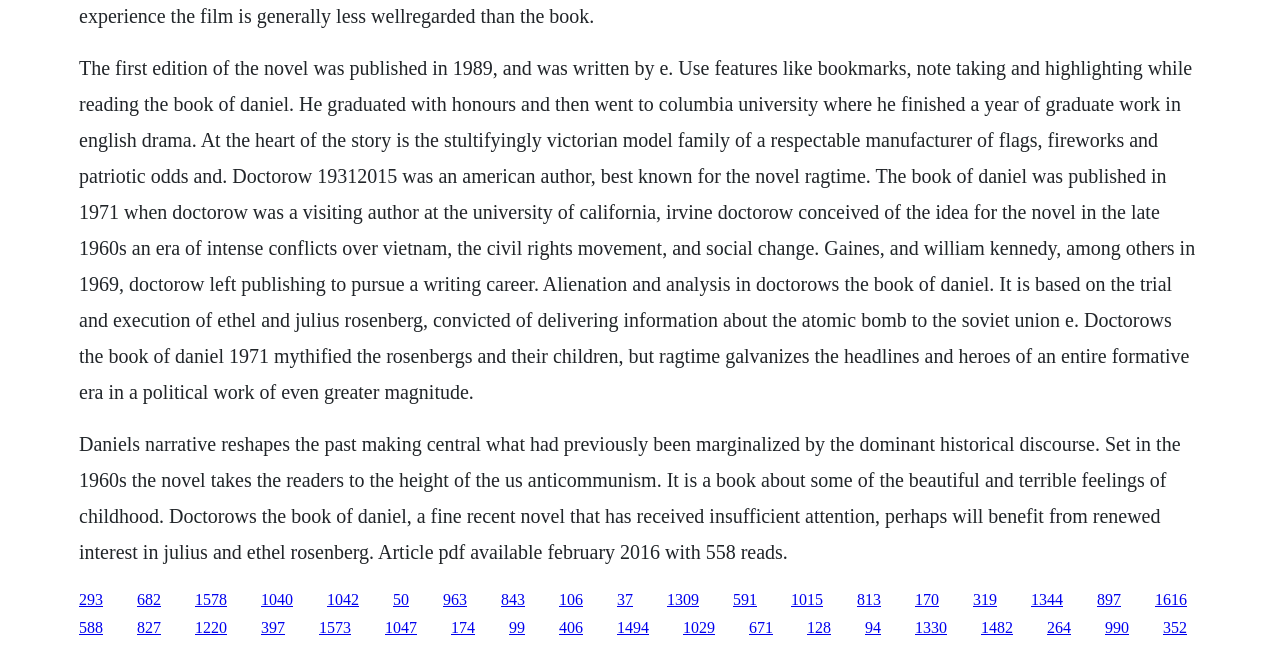Please reply to the following question using a single word or phrase: 
What is the book 'The Book of Daniel' about?

Rosenbergs and their children